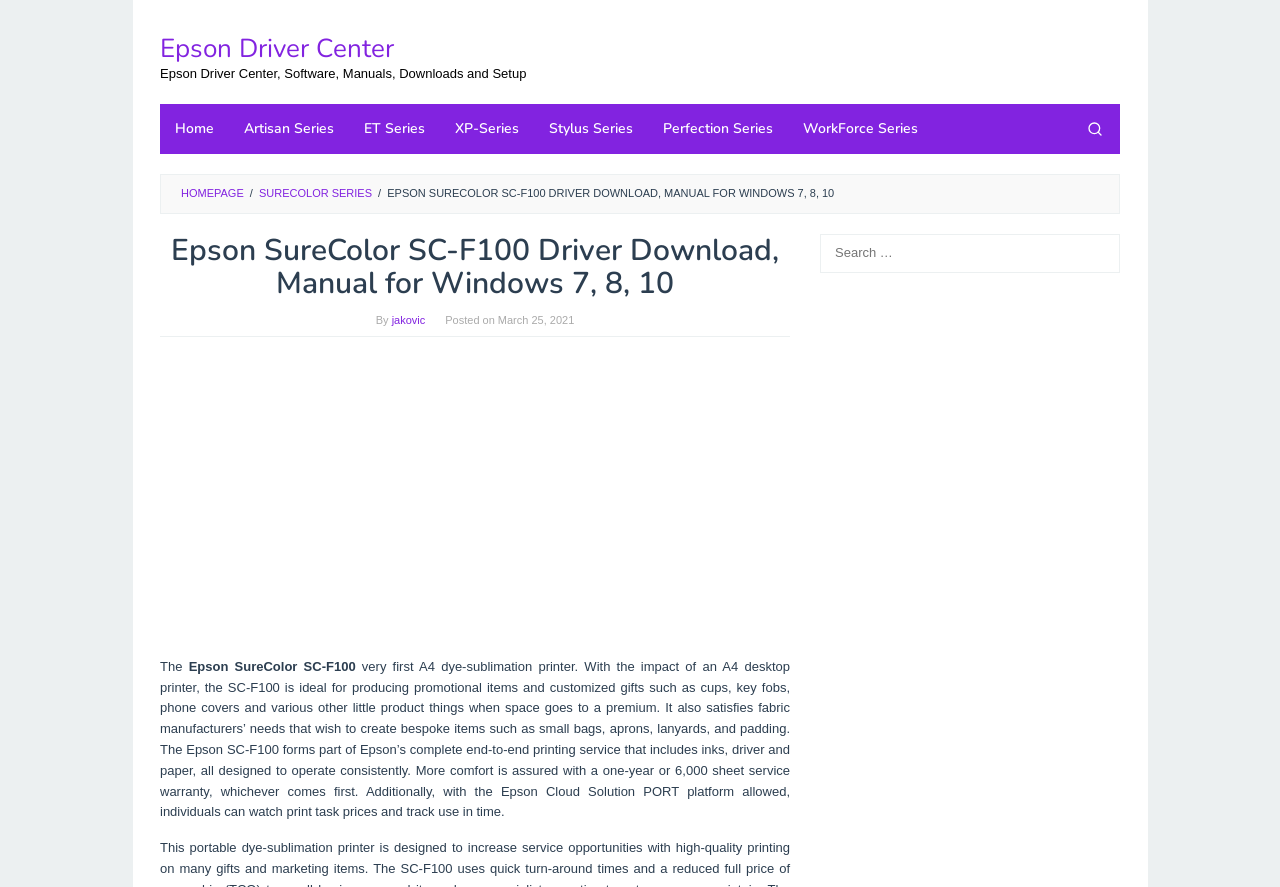Highlight the bounding box coordinates of the element that should be clicked to carry out the following instruction: "Click HOME". The coordinates must be given as four float numbers ranging from 0 to 1, i.e., [left, top, right, bottom].

None